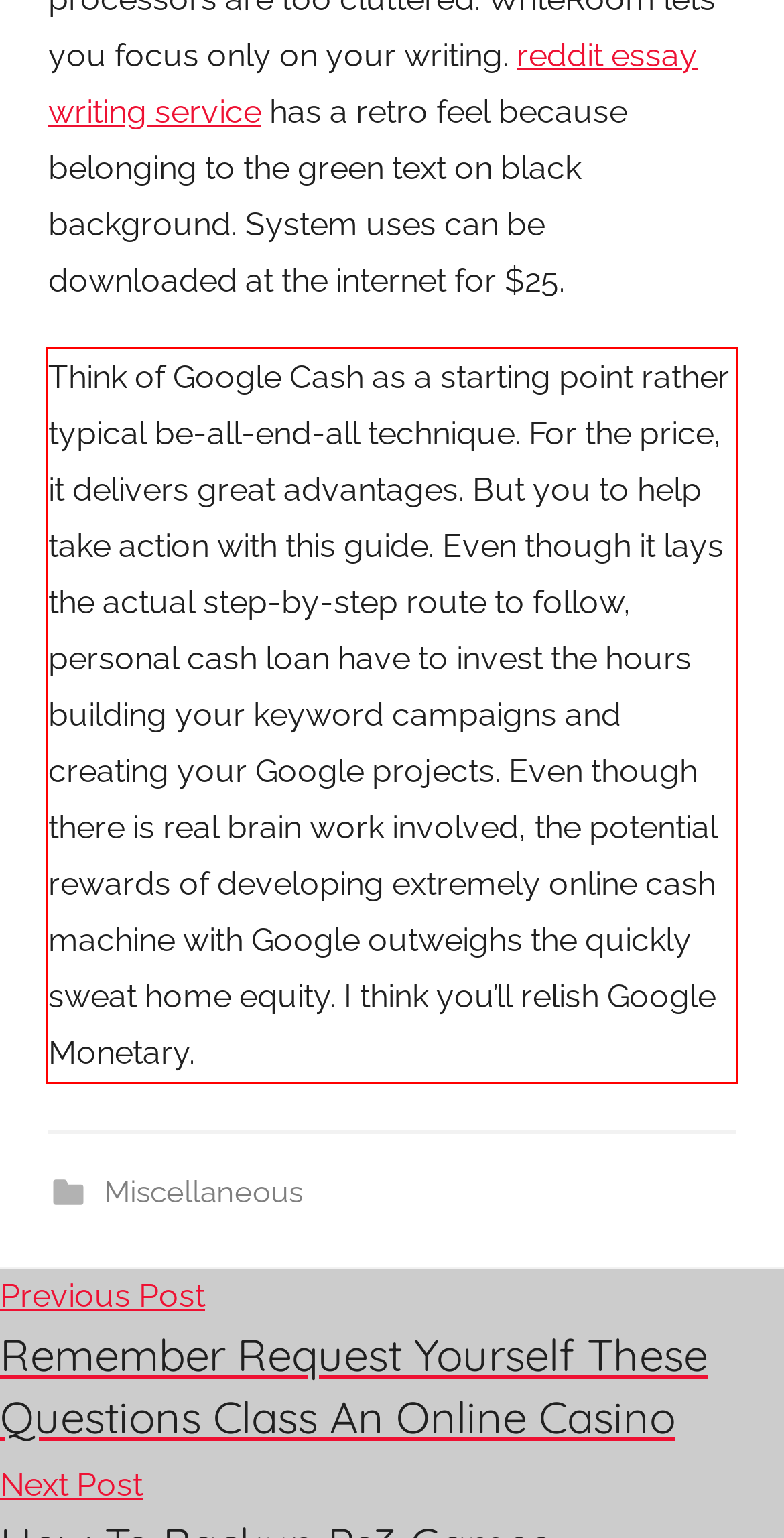You have a screenshot of a webpage with a UI element highlighted by a red bounding box. Use OCR to obtain the text within this highlighted area.

Think of Google Cash as a starting point rather typical be-all-end-all technique. For the price, it delivers great advantages. But you to help take action with this guide. Even though it lays the actual step-by-step route to follow, personal cash loan have to invest the hours building your keyword campaigns and creating your Google projects. Even though there is real brain work involved, the potential rewards of developing extremely online cash machine with Google outweighs the quickly sweat home equity. I think you’ll relish Google Monetary.